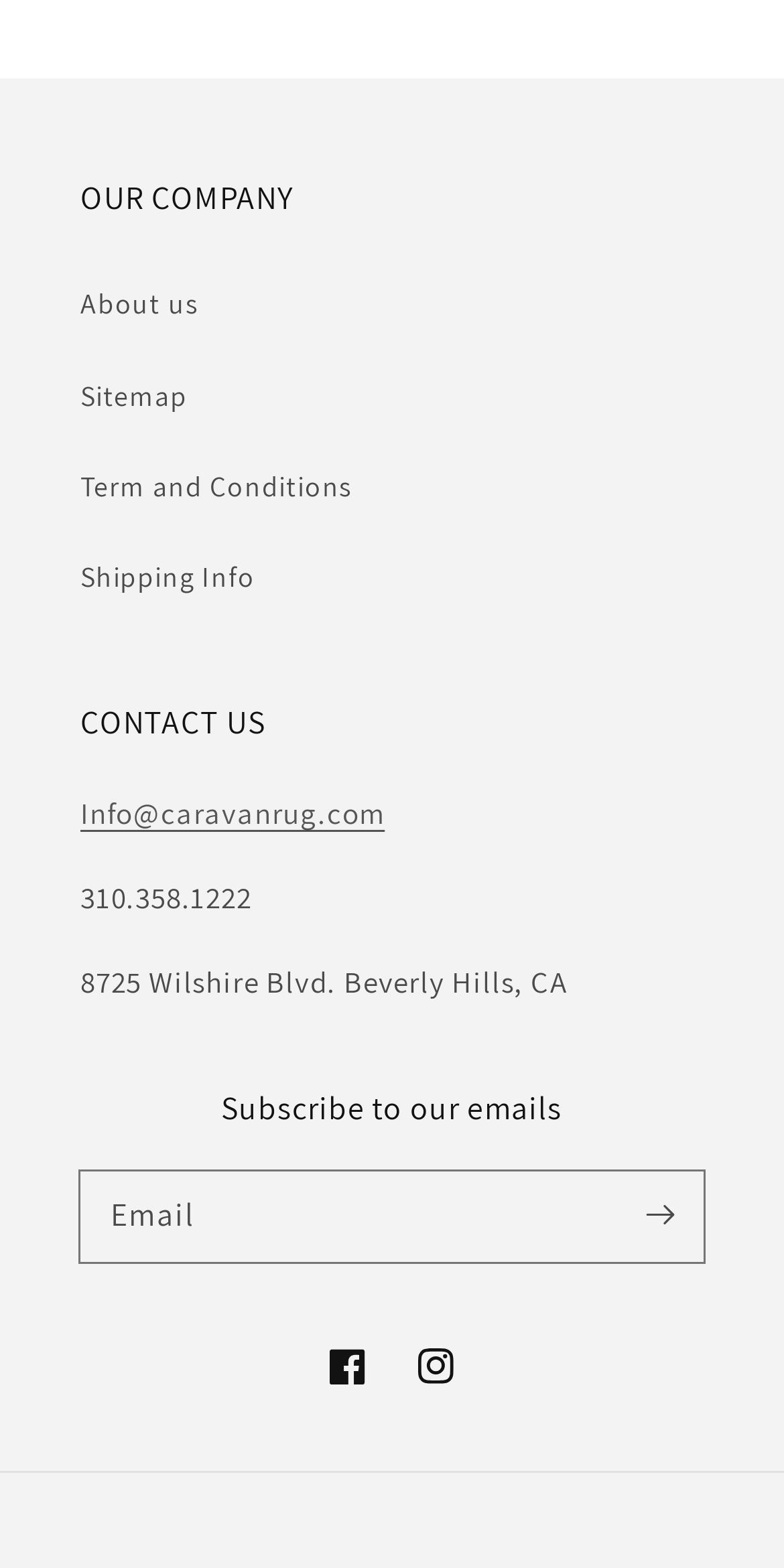Pinpoint the bounding box coordinates of the area that should be clicked to complete the following instruction: "Click on About us". The coordinates must be given as four float numbers between 0 and 1, i.e., [left, top, right, bottom].

[0.103, 0.166, 0.897, 0.224]